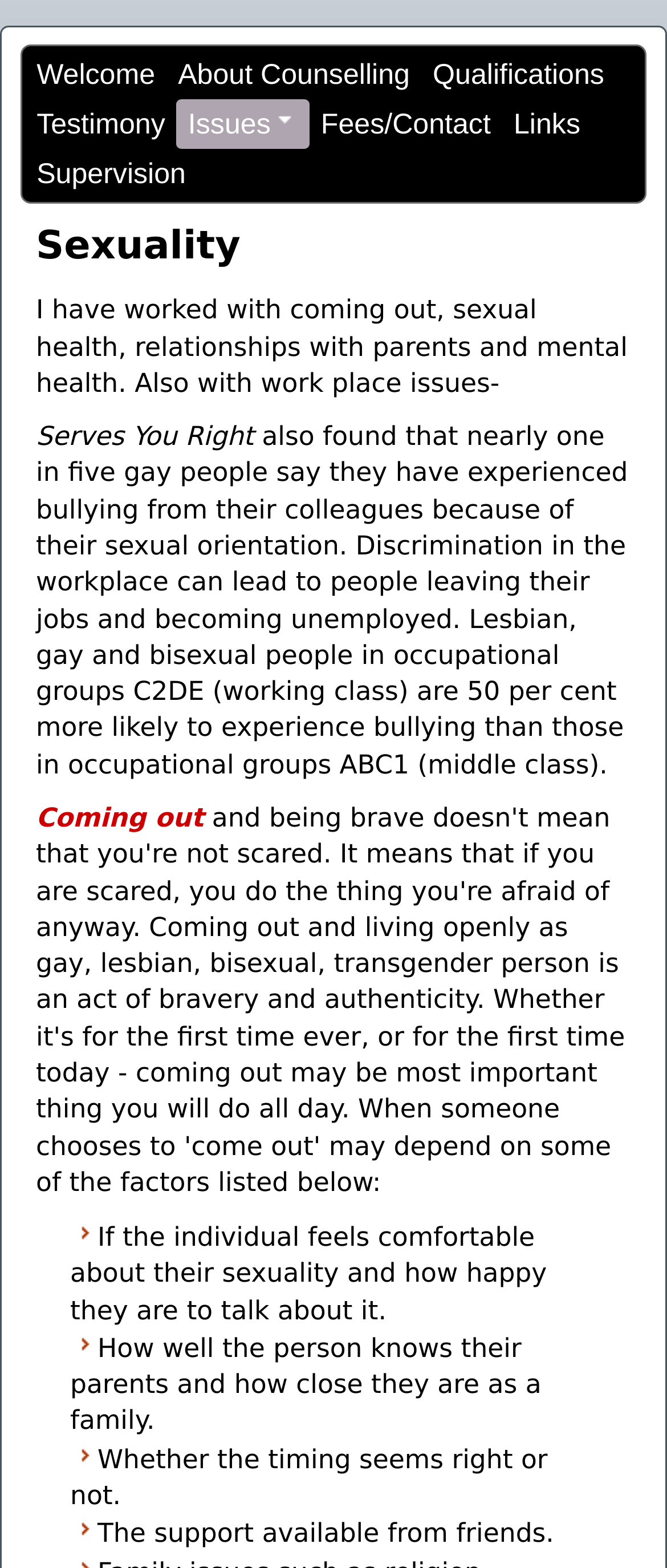What is the issue mentioned in the webpage that can lead to people leaving their jobs?
Based on the image, provide your answer in one word or phrase.

Discrimination in the workplace